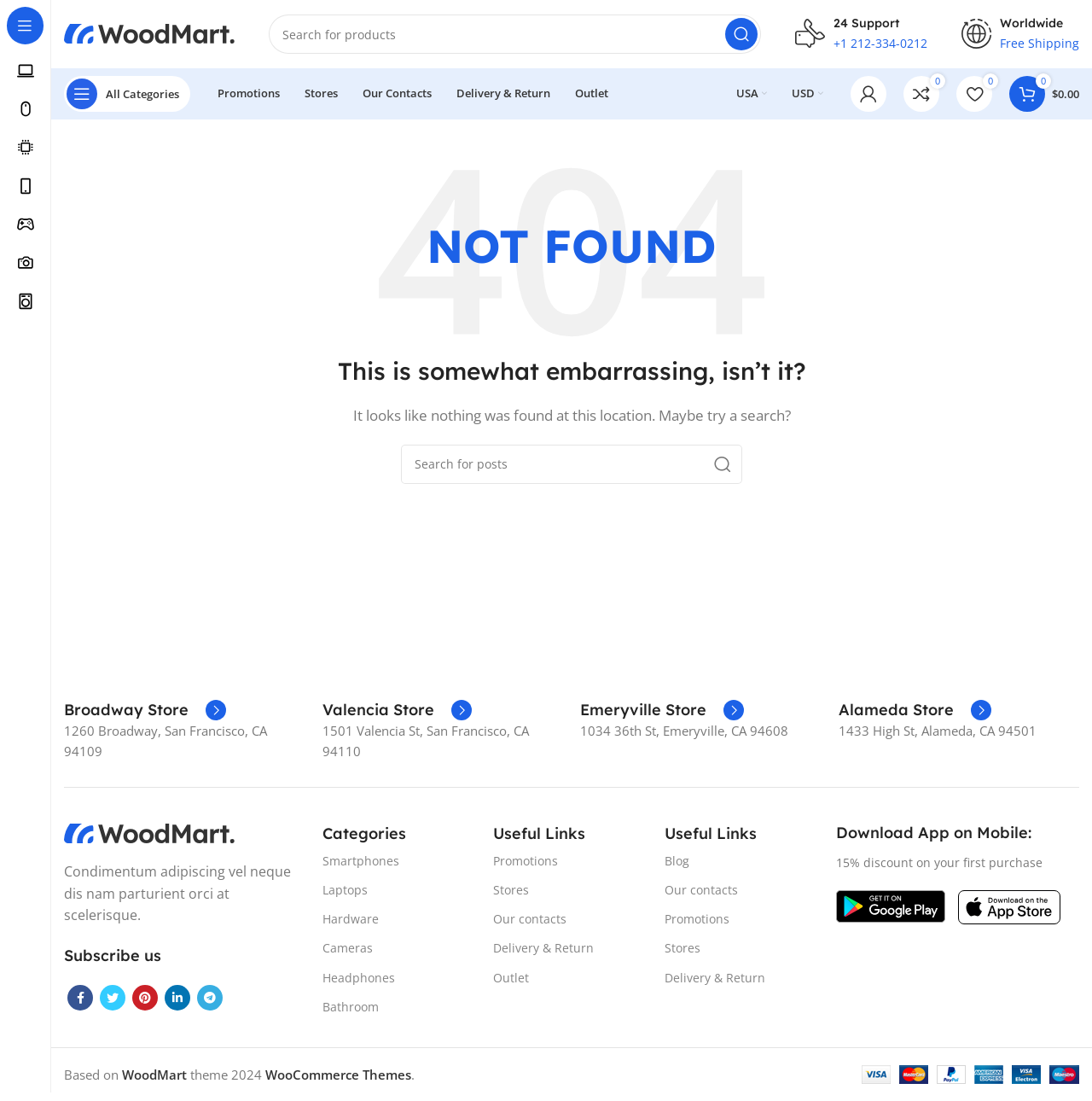Determine the bounding box coordinates of the target area to click to execute the following instruction: "Browse Laptops, Tablets & PCs."

[0.0, 0.047, 0.046, 0.081]